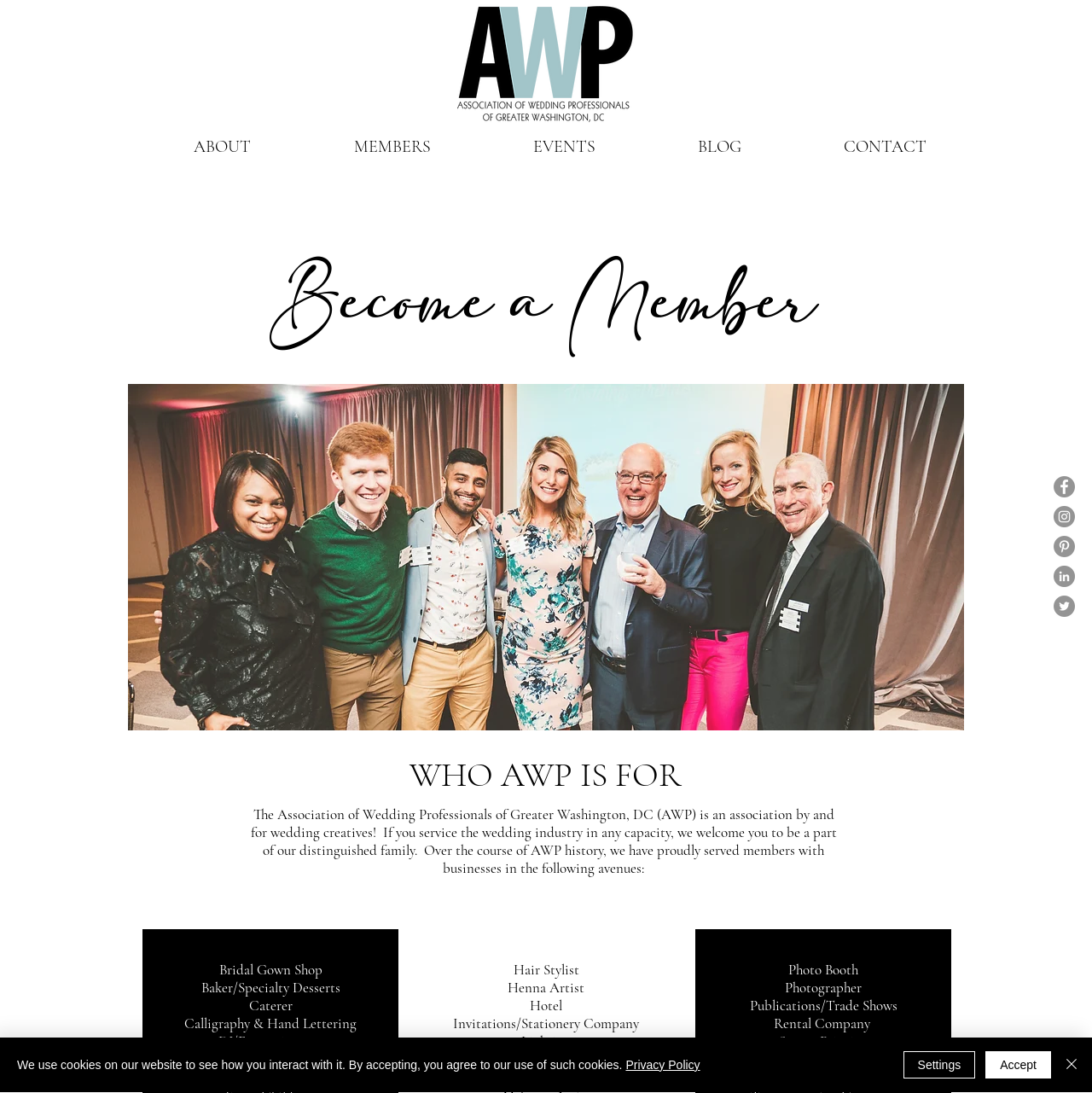Please provide a brief answer to the question using only one word or phrase: 
What is the alert at the bottom of the webpage about?

Cookies policy